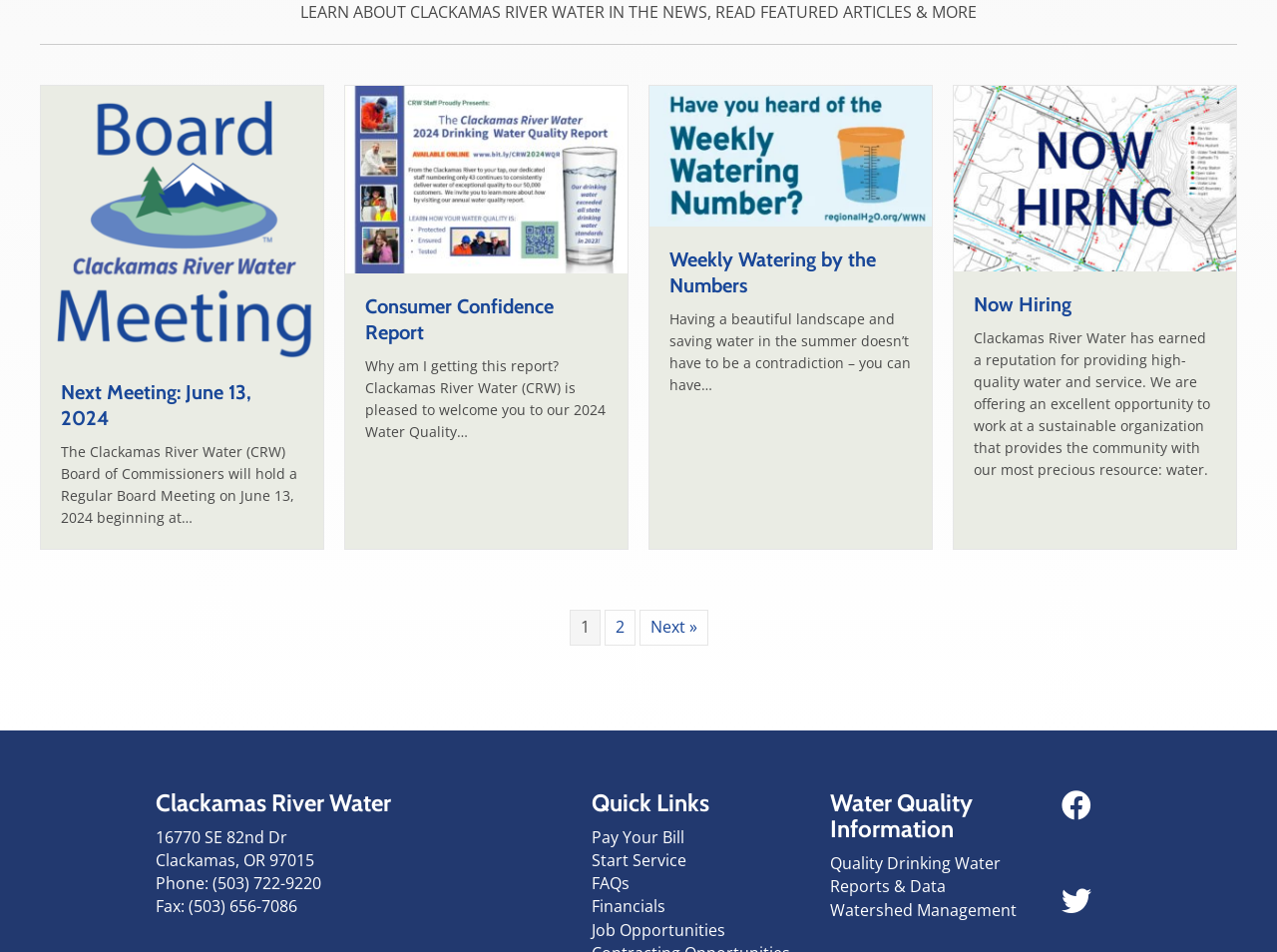Locate the UI element described by Weekly Watering by the Numbers in the provided webpage screenshot. Return the bounding box coordinates in the format (top-left x, top-left y, bottom-right x, bottom-right y), ensuring all values are between 0 and 1.

[0.524, 0.26, 0.686, 0.313]